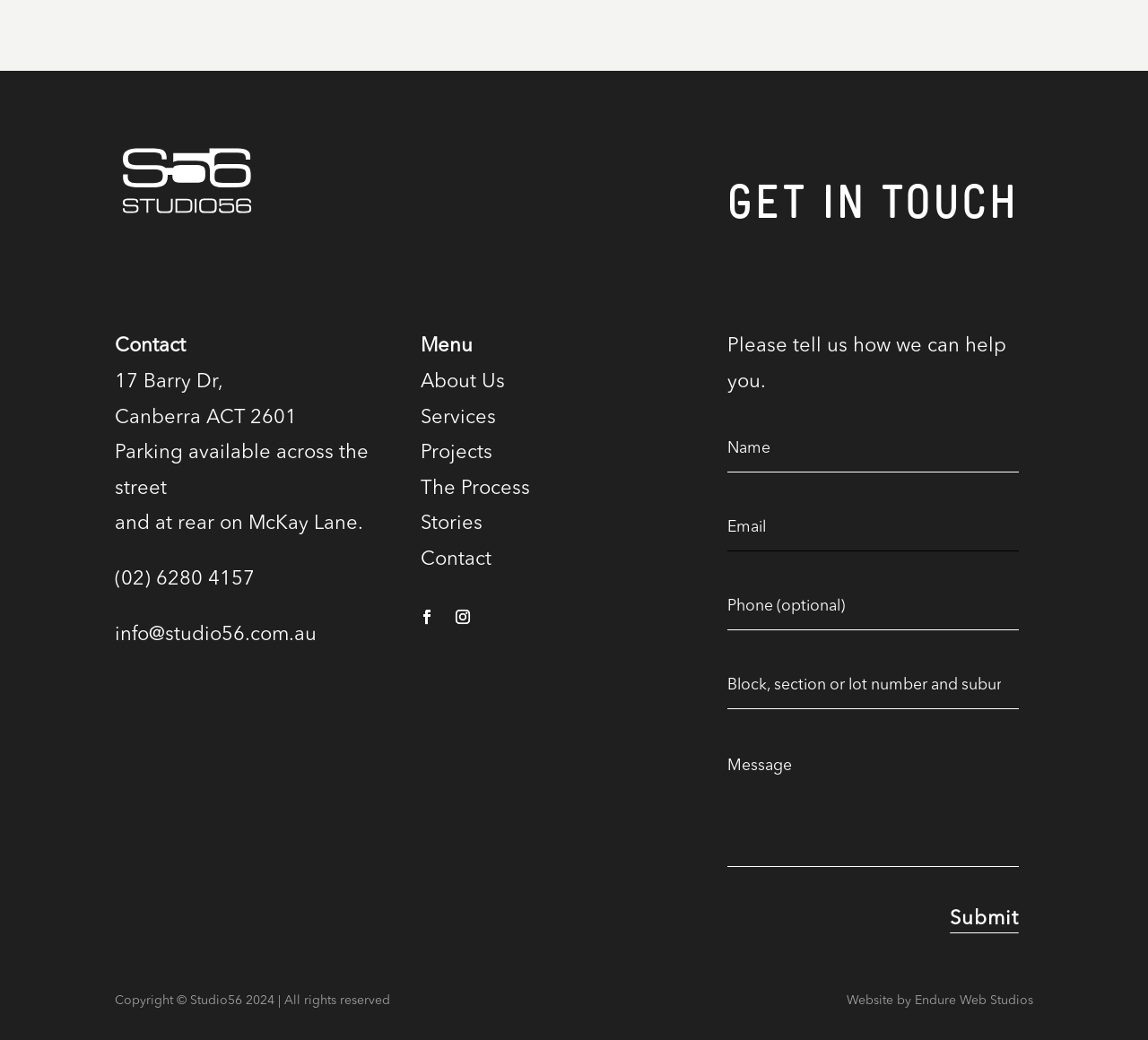Please identify the bounding box coordinates of the element on the webpage that should be clicked to follow this instruction: "Call the phone number". The bounding box coordinates should be given as four float numbers between 0 and 1, formatted as [left, top, right, bottom].

[0.1, 0.547, 0.222, 0.566]